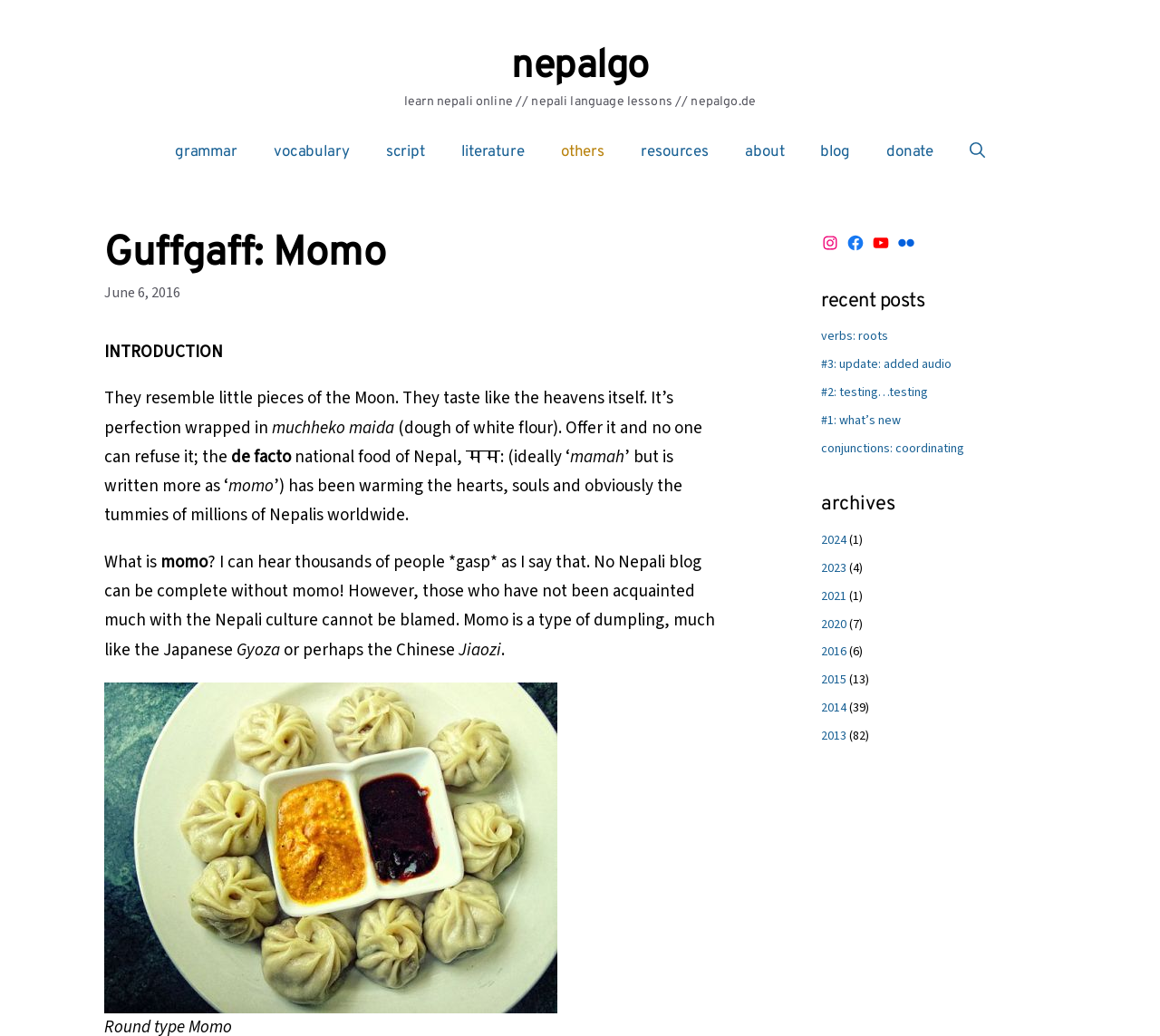Using the description "Conjunctions: Coordinating", predict the bounding box of the relevant HTML element.

[0.708, 0.424, 0.831, 0.442]